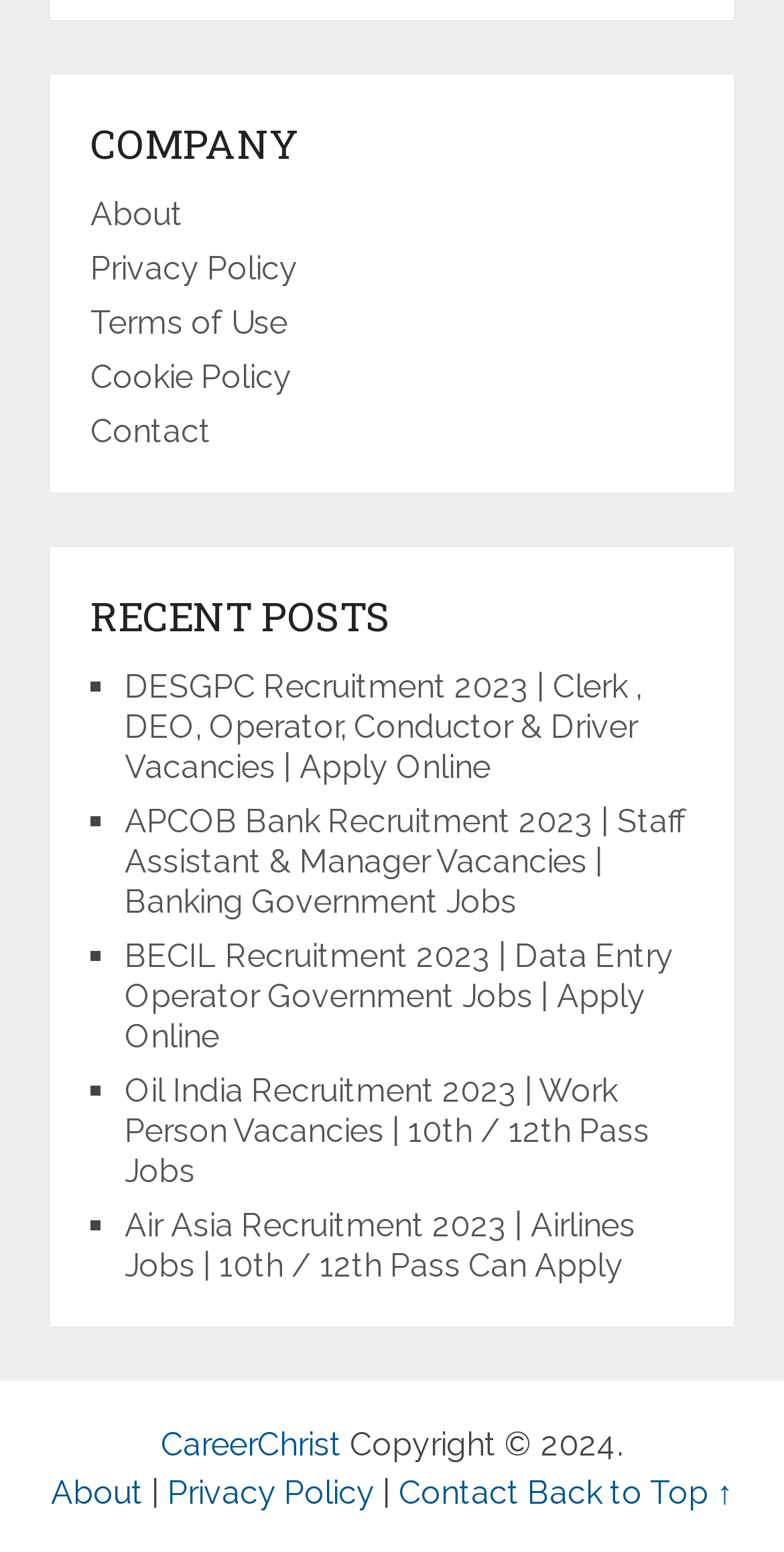Show the bounding box coordinates of the element that should be clicked to complete the task: "Contact us".

[0.115, 0.266, 0.269, 0.29]